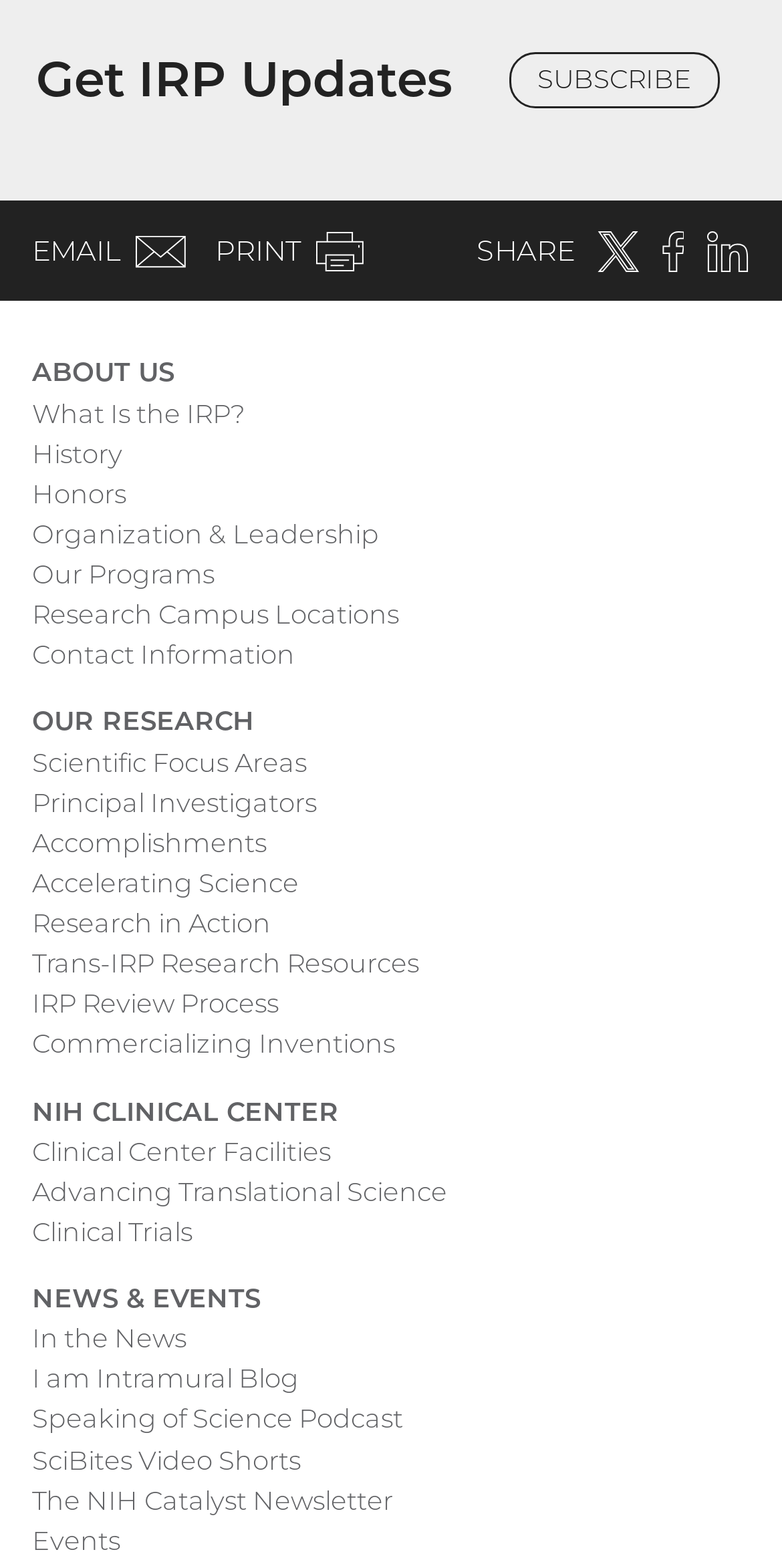Please mark the clickable region by giving the bounding box coordinates needed to complete this instruction: "Subscribe to IRP updates".

[0.651, 0.033, 0.921, 0.068]